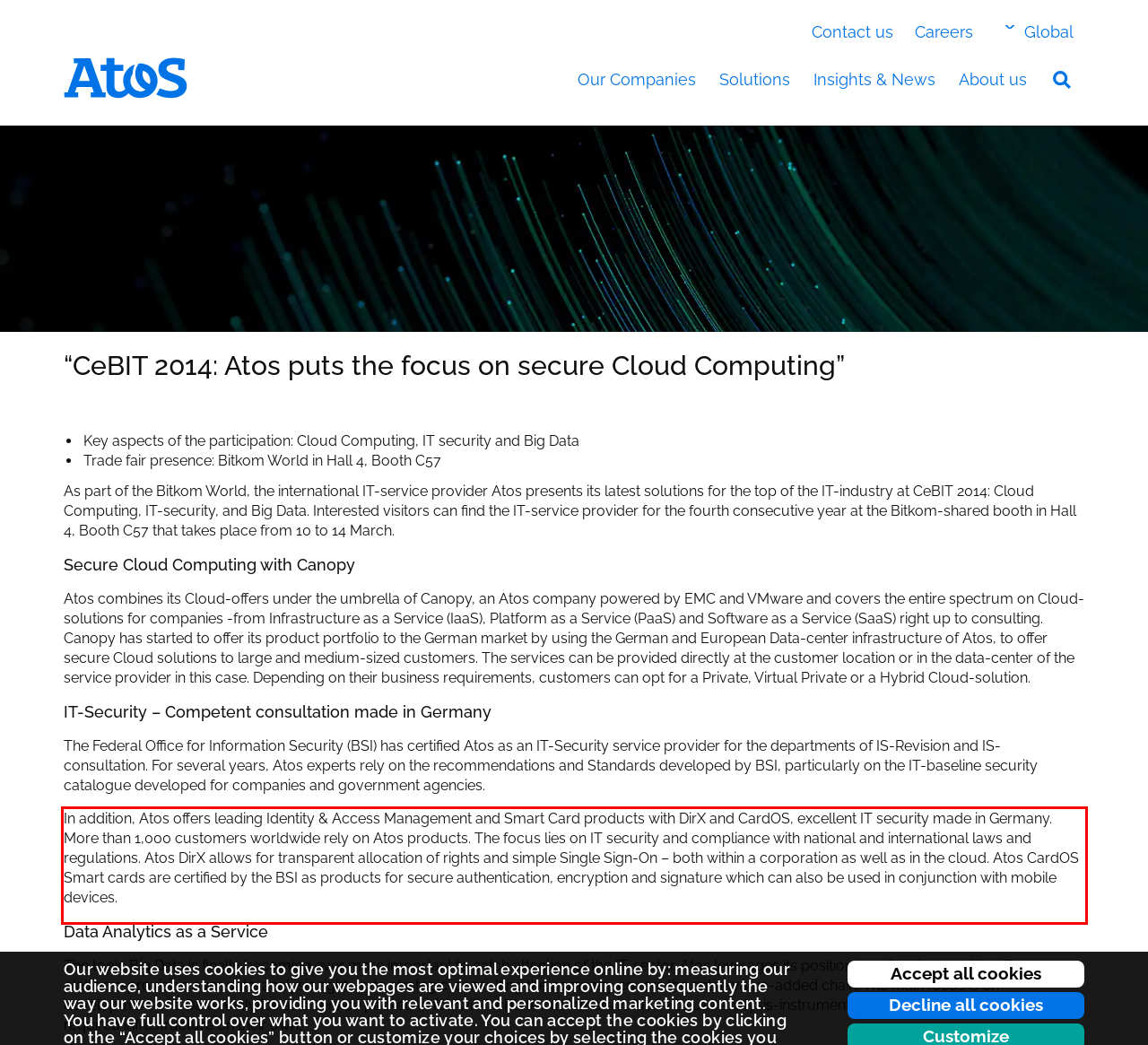Identify the red bounding box in the webpage screenshot and perform OCR to generate the text content enclosed.

In addition, Atos offers leading Identity & Access Management and Smart Card products with DirX and CardOS, excellent IT security made in Germany. More than 1,000 customers worldwide rely on Atos products. The focus lies on IT security and compliance with national and international laws and regulations. Atos DirX allows for transparent allocation of rights and simple Single Sign-On – both within a corporation as well as in the cloud. Atos CardOS Smart cards are certified by the BSI as products for secure authentication, encryption and signature which can also be used in conjunction with mobile devices.